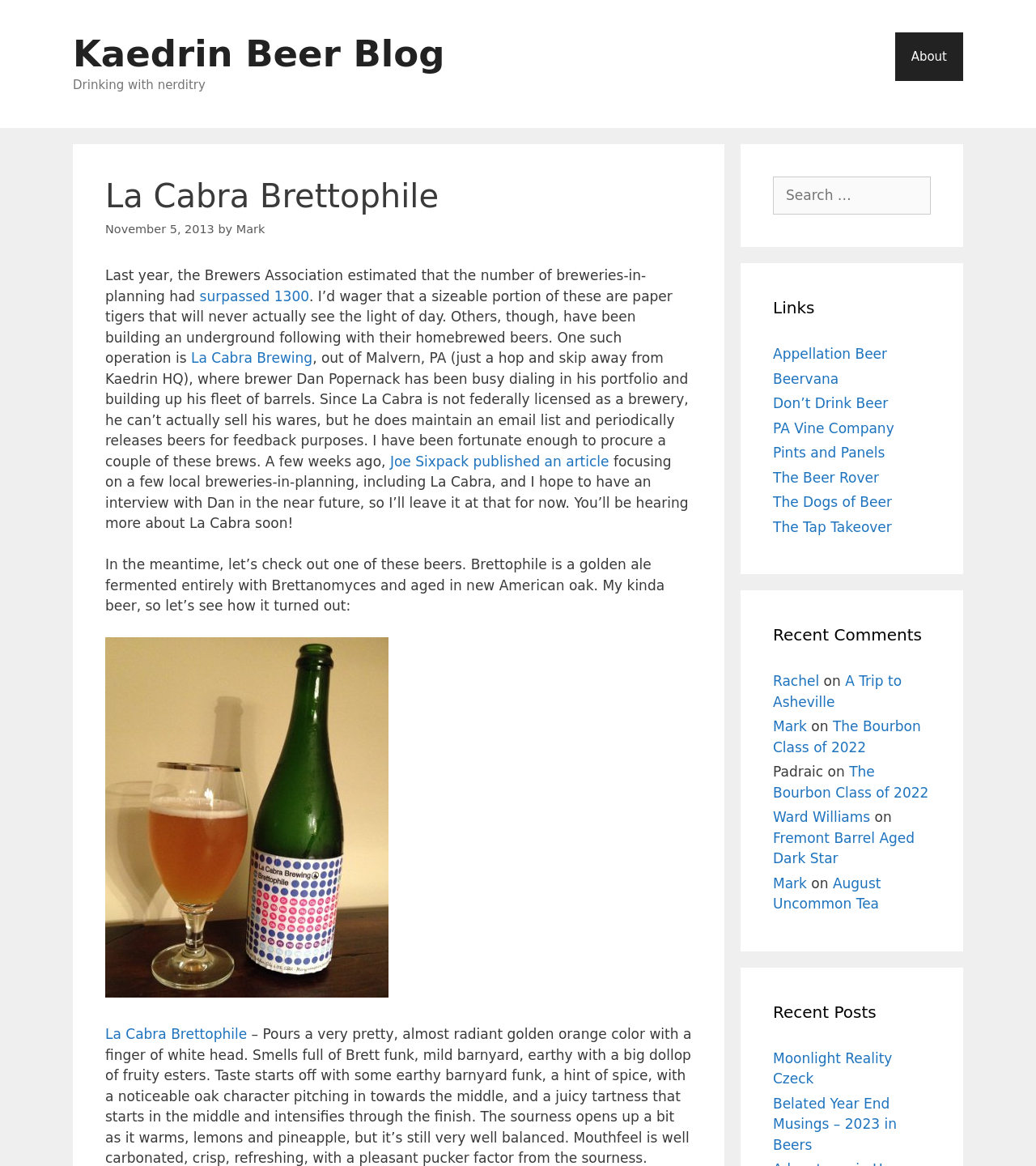What is the topic of the article?
Please provide a comprehensive answer based on the information in the image.

The topic of the article can be inferred from the text content, which discusses a beer called La Cabra Brettophile and its characteristics.